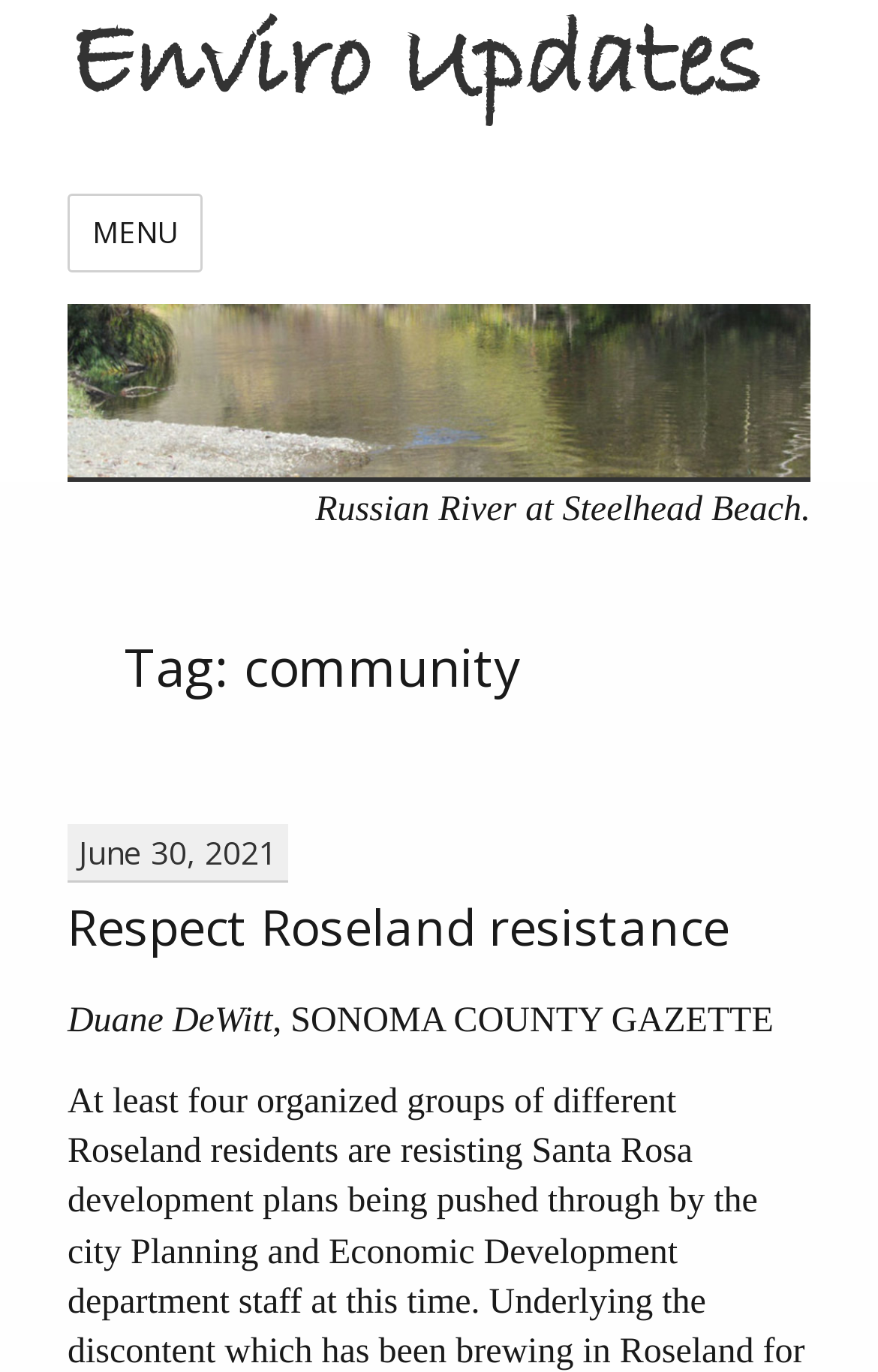Please provide a one-word or short phrase answer to the question:
What is the text on the button at the top left?

MENU